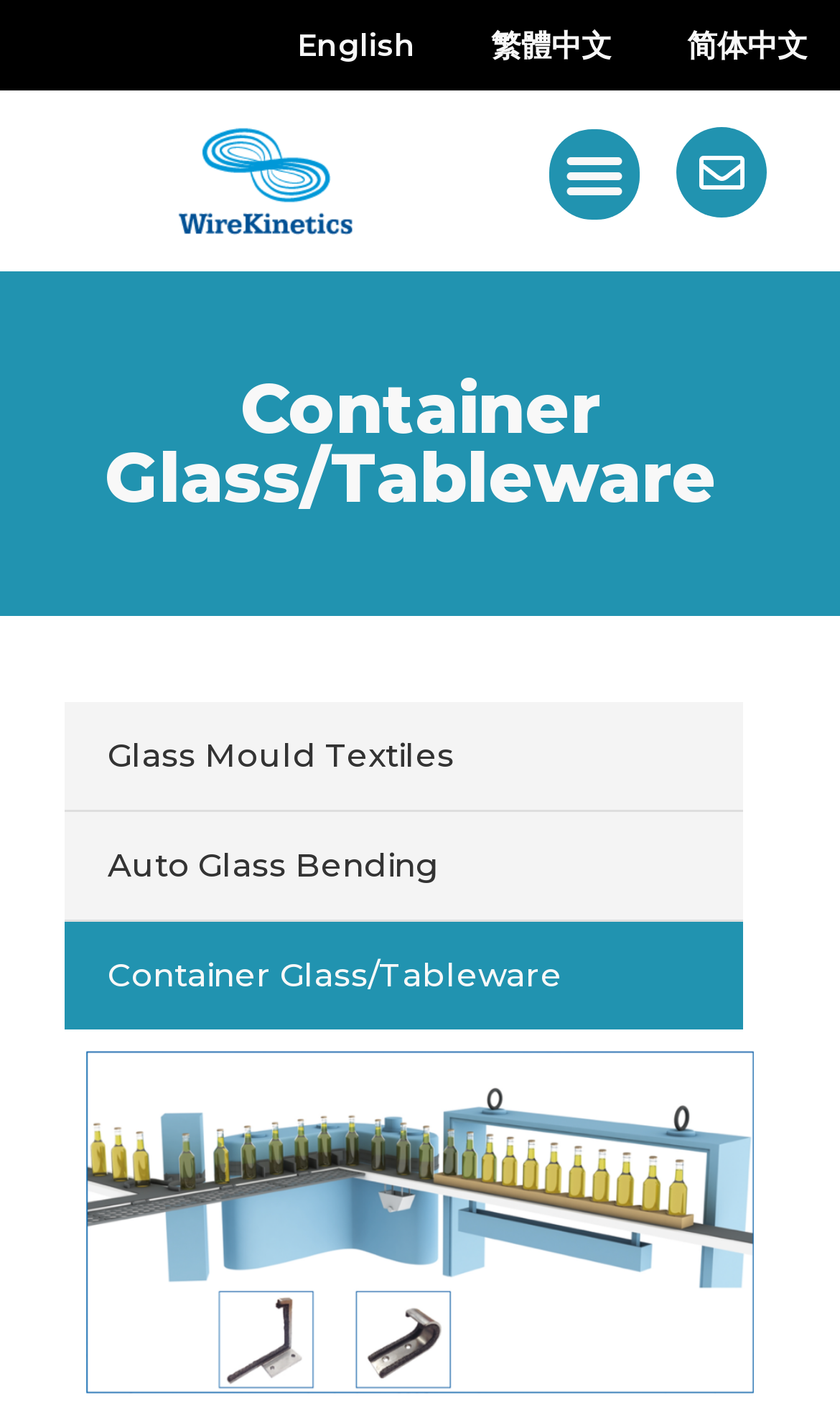Locate the bounding box coordinates of the element to click to perform the following action: 'View company logo'. The coordinates should be given as four float values between 0 and 1, in the form of [left, top, right, bottom].

[0.026, 0.081, 0.61, 0.174]